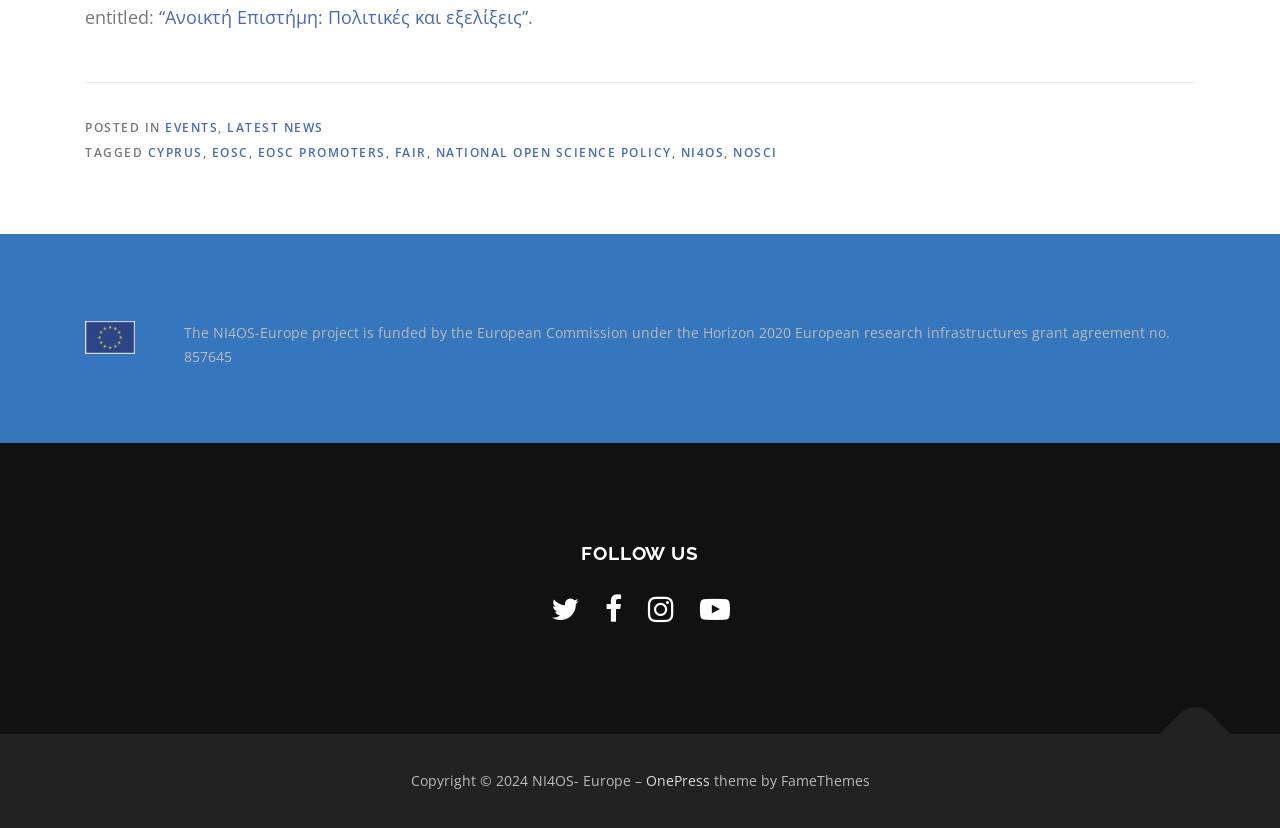Find the bounding box coordinates for the area that should be clicked to accomplish the instruction: "Click on the 'EVENTS' link".

[0.129, 0.144, 0.17, 0.164]